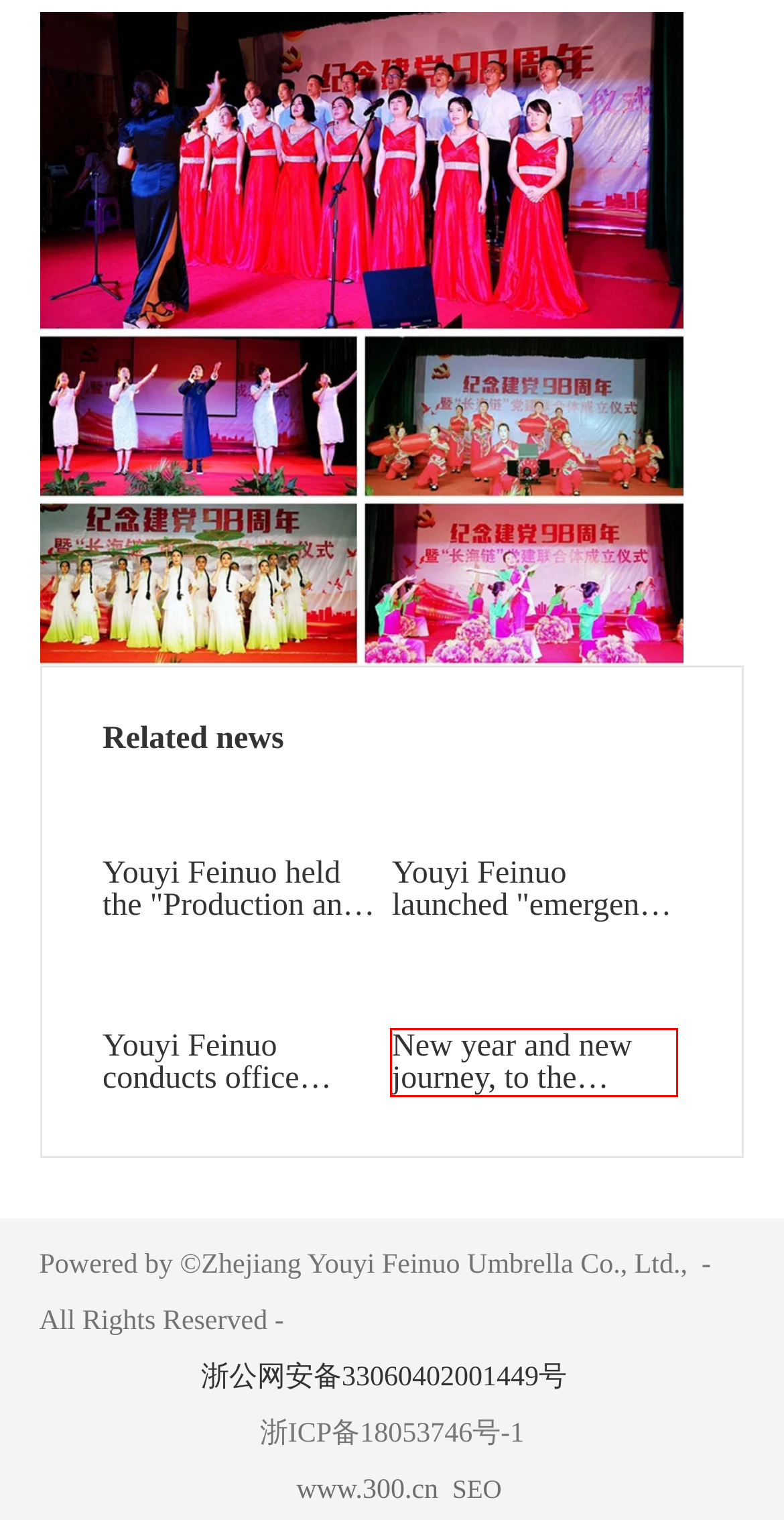You are given a screenshot with a red rectangle. Identify and extract the text within this red bounding box using OCR.

New year and new journey, to the original heart, to fight the dream Youyi Feinuo won the Shaoxing Mayor Quality Award